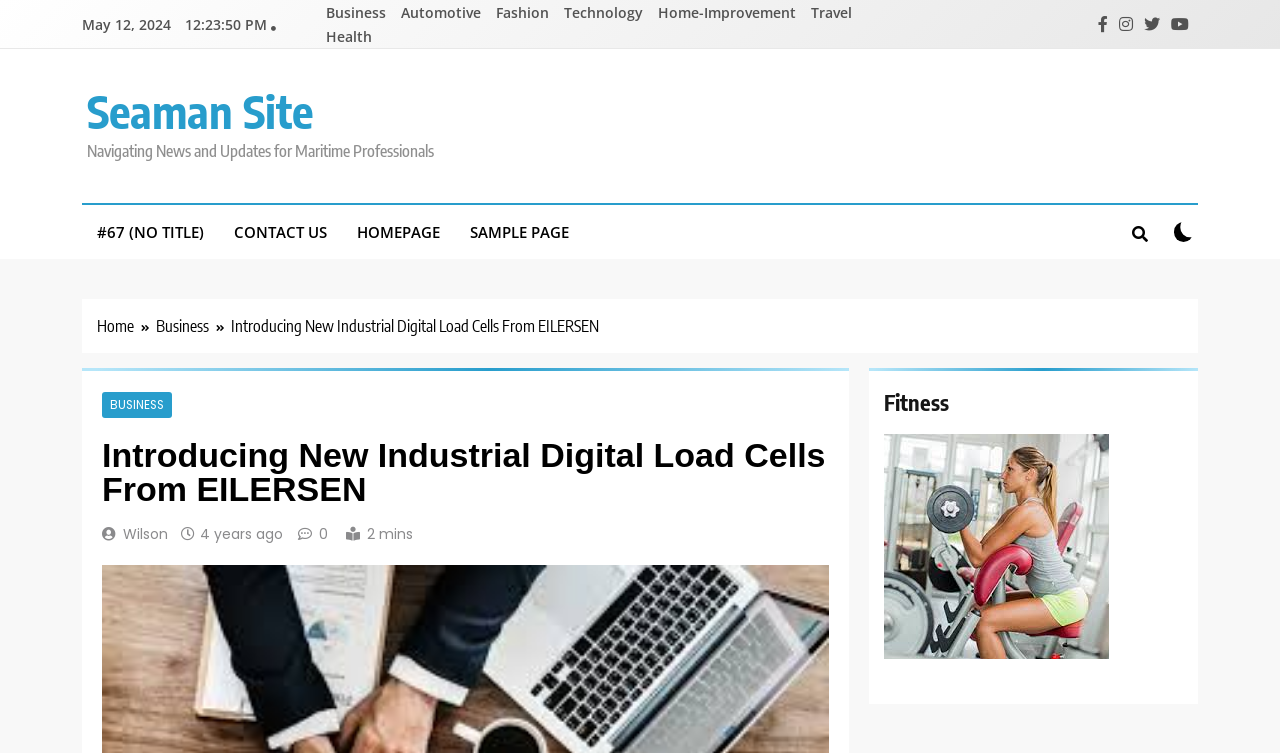Provide the bounding box coordinates of the section that needs to be clicked to accomplish the following instruction: "Go to Seaman Site."

[0.068, 0.11, 0.245, 0.185]